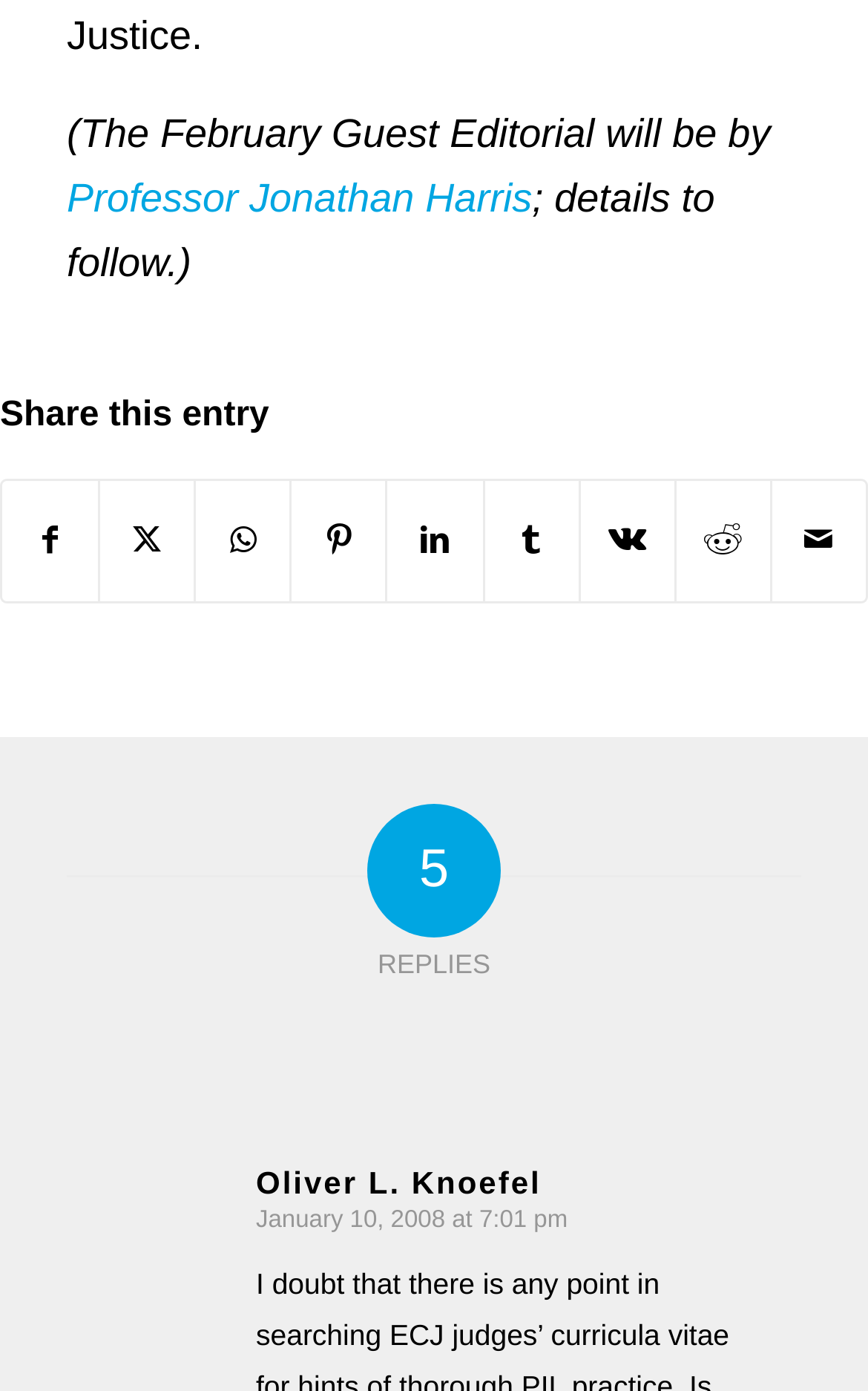Find and specify the bounding box coordinates that correspond to the clickable region for the instruction: "Visit Professor Jonathan Harris' page".

[0.077, 0.126, 0.613, 0.158]